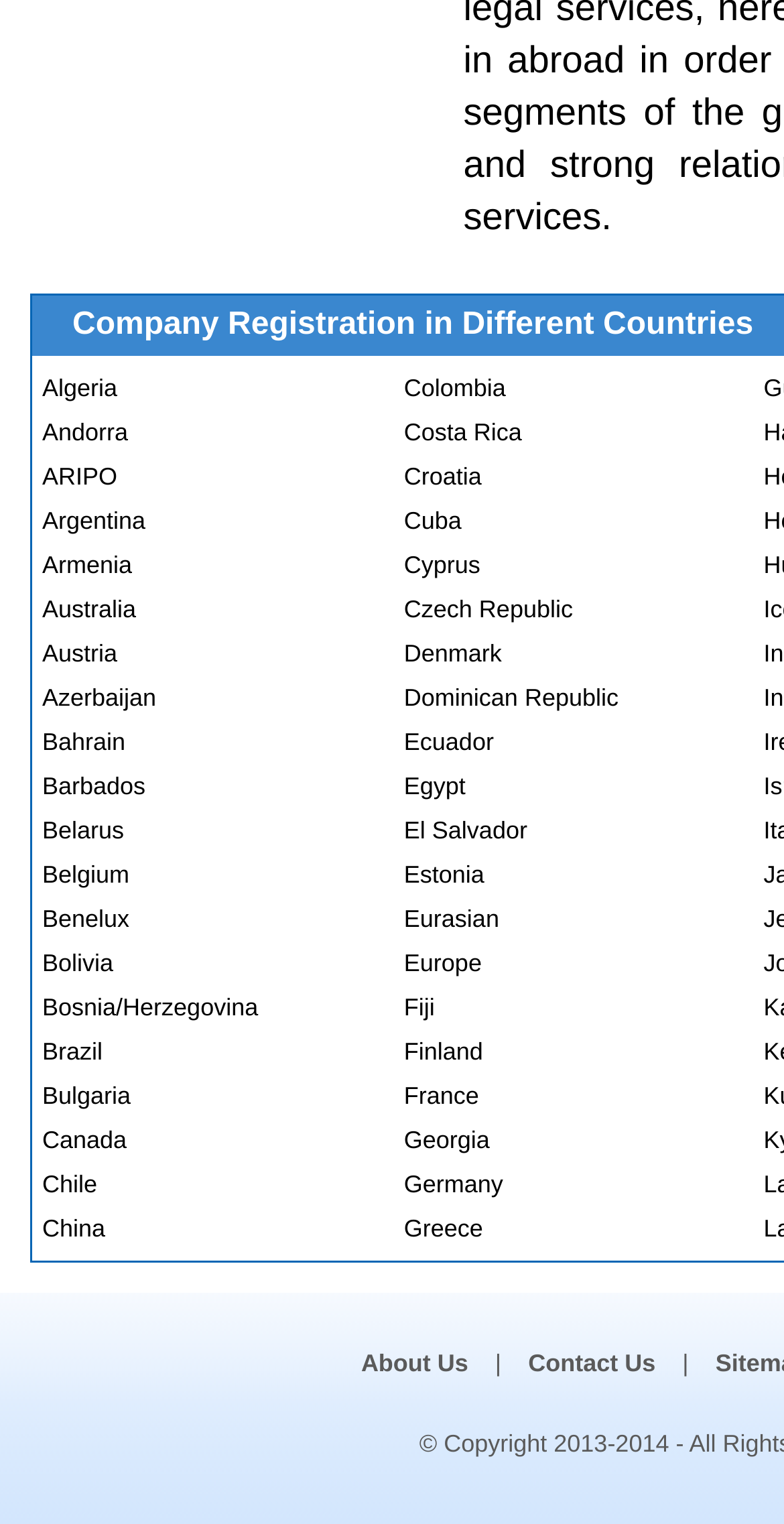Extract the bounding box coordinates for the HTML element that matches this description: "Czech Republic". The coordinates should be four float numbers between 0 and 1, i.e., [left, top, right, bottom].

[0.515, 0.39, 0.731, 0.409]